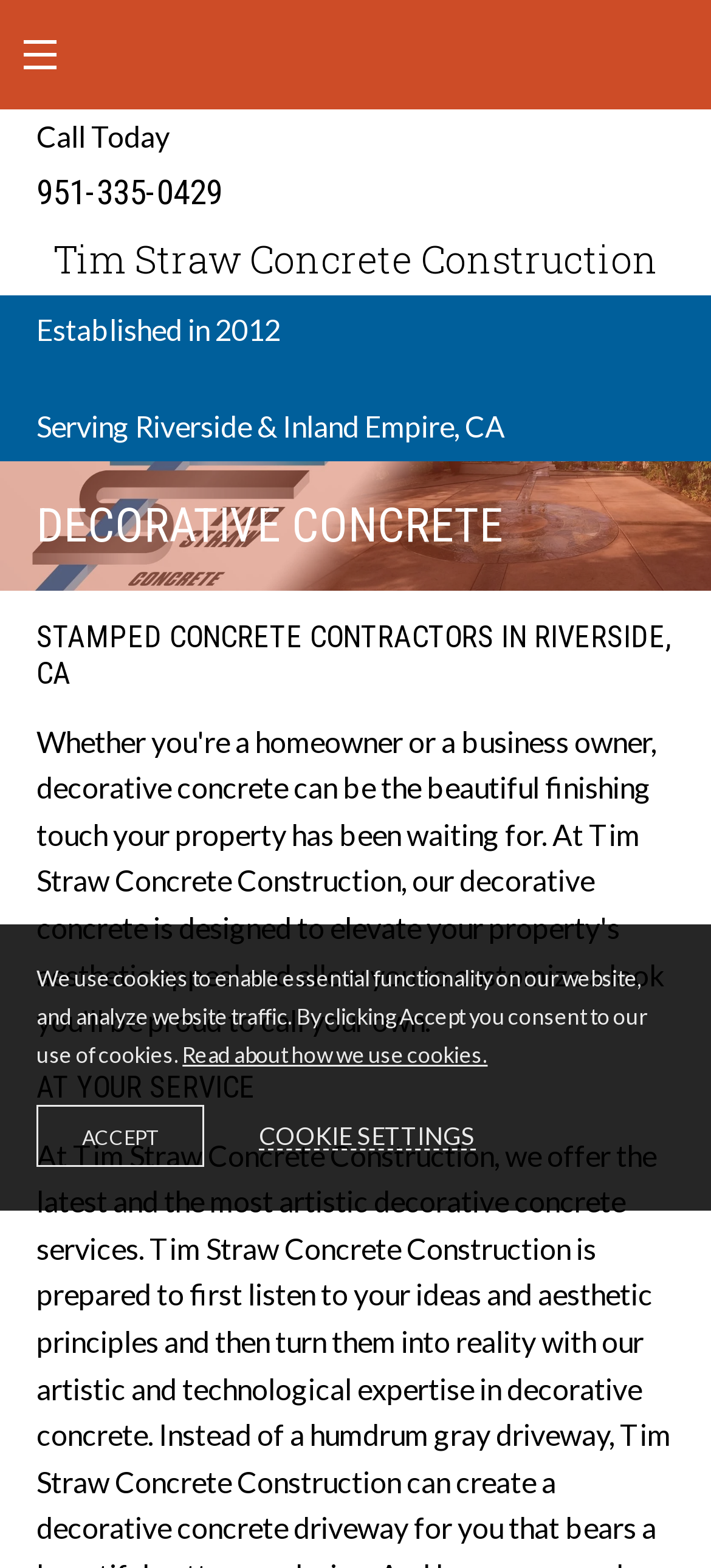Determine the bounding box for the UI element as described: "951-335-0429". The coordinates should be represented as four float numbers between 0 and 1, formatted as [left, top, right, bottom].

[0.051, 0.11, 0.313, 0.137]